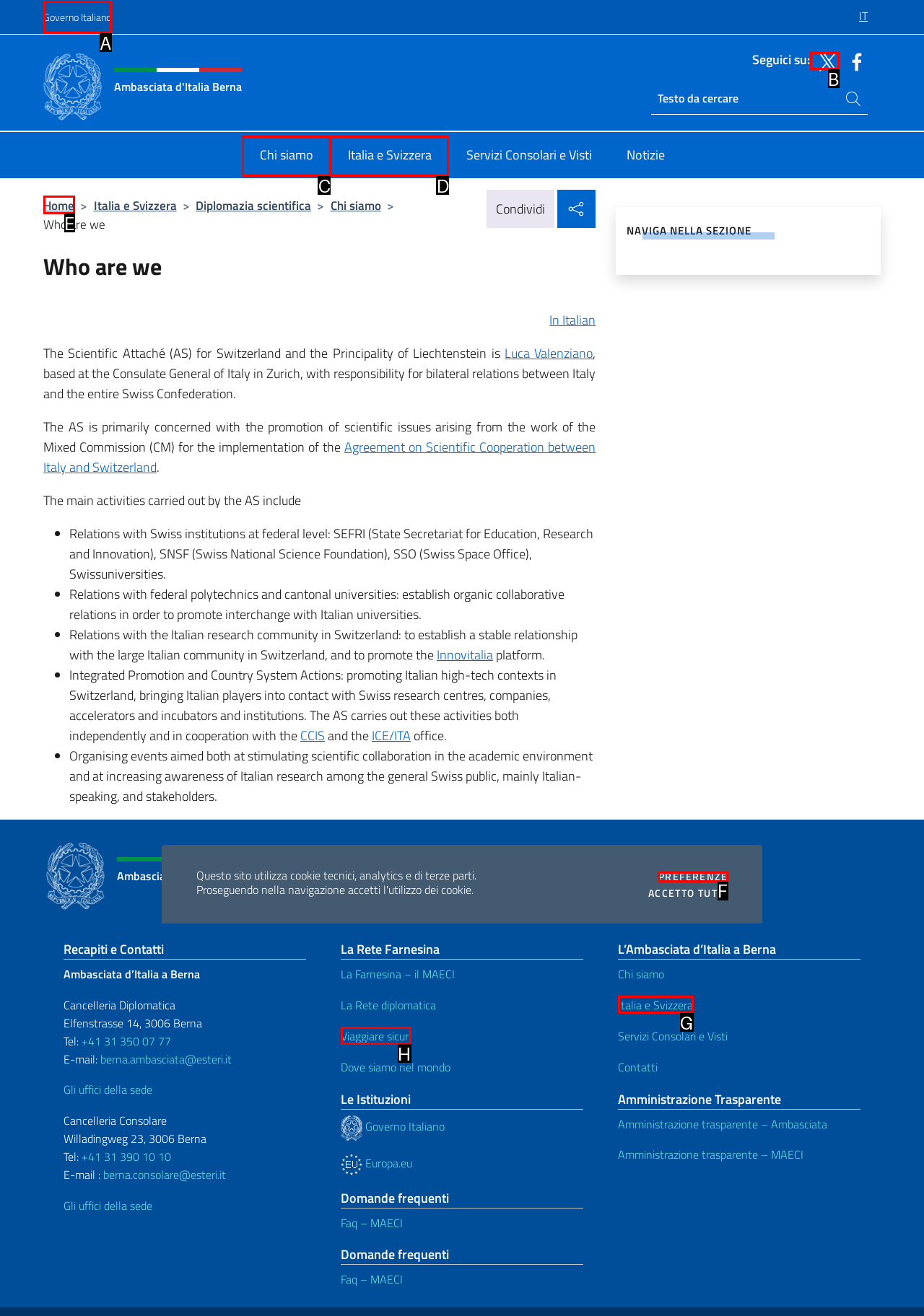Select the proper UI element to click in order to perform the following task: Follow Ambasciata d'Italia Berna on Twitter. Indicate your choice with the letter of the appropriate option.

B